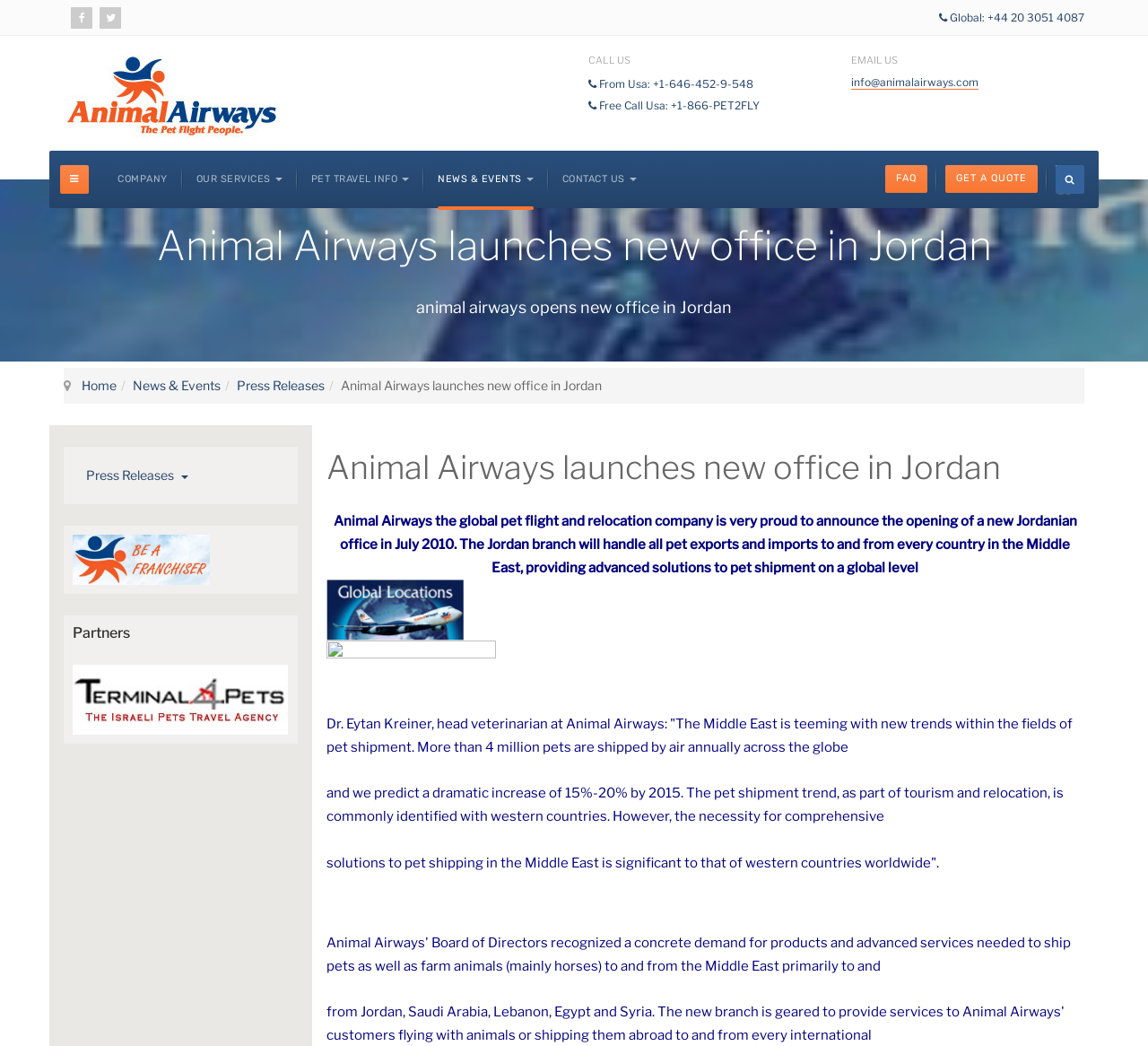Please find and generate the text of the main header of the webpage.

Animal Airways launches new office in Jordan